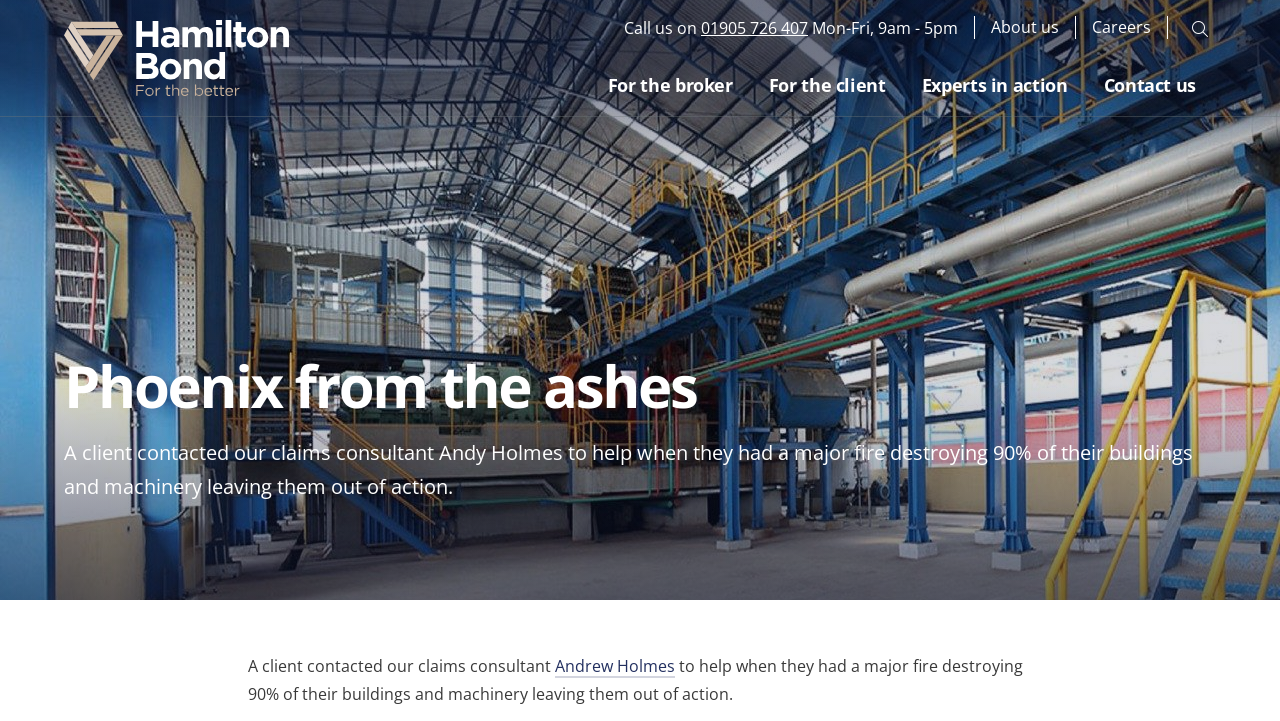Please respond to the question using a single word or phrase:
What is the name of the claims consultant?

Andy Holmes